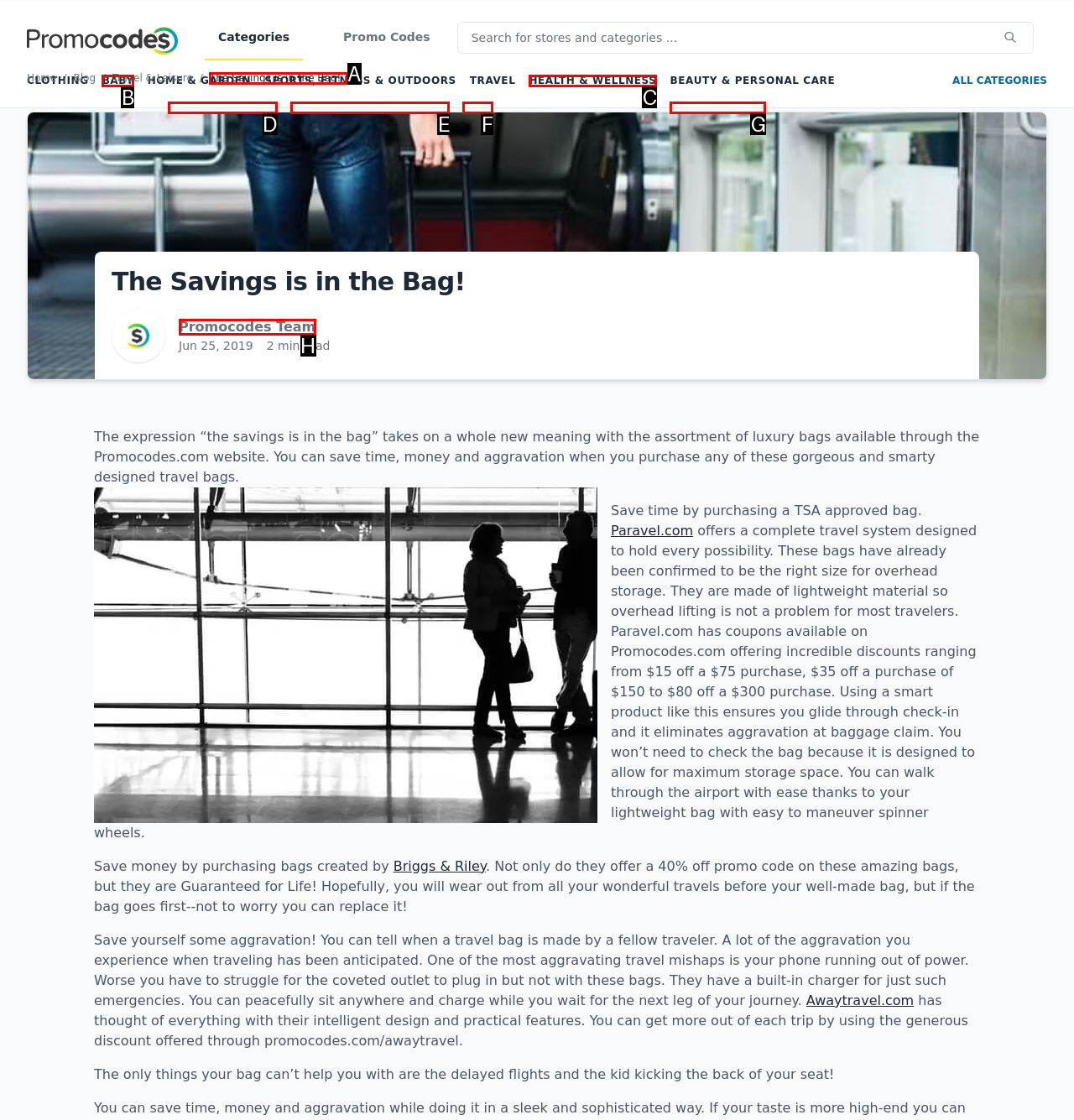Select the letter of the UI element that best matches: Promocodes Team
Answer with the letter of the correct option directly.

H